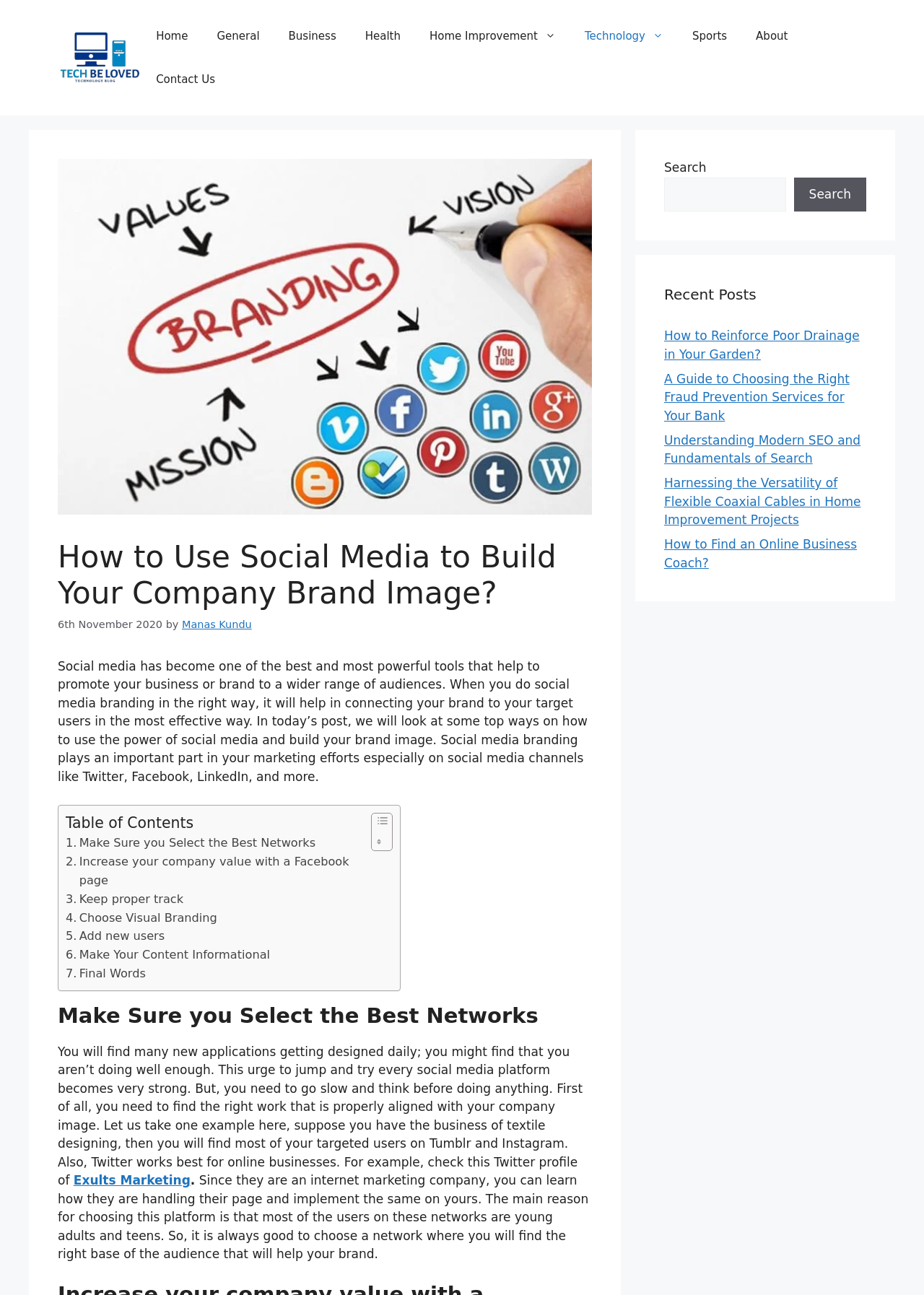Explain in detail what is displayed on the webpage.

This webpage is about using social media to build a company's brand image. At the top, there is a banner with a link to the website "Techbeloved" and an image of the website's logo. Below the banner, there is a navigation menu with links to various categories such as "Home", "General", "Business", and more.

The main content of the webpage is divided into sections. The first section has a heading that matches the title of the webpage, "How to Use Social Media to Build Your Company Brand Image?" followed by a paragraph of text that explains the importance of social media branding. Below this, there is a table of contents with links to different sections of the article.

The article is divided into several sections, each with a heading and a block of text. The sections include "Make Sure you Select the Best Networks", "Increase your company value with a Facebook page", and more. Each section provides tips and advice on how to use social media to build a company's brand image.

On the right side of the webpage, there is a complementary section with a search bar and a heading "Recent Posts" followed by a list of links to recent articles on the website. The articles are from various categories such as home improvement, business, and technology.

There are several images on the webpage, including an image of a social media icon, an image in the table of contents, and an image in the "Recent Posts" section. Overall, the webpage is well-organized and easy to navigate, with clear headings and concise text.